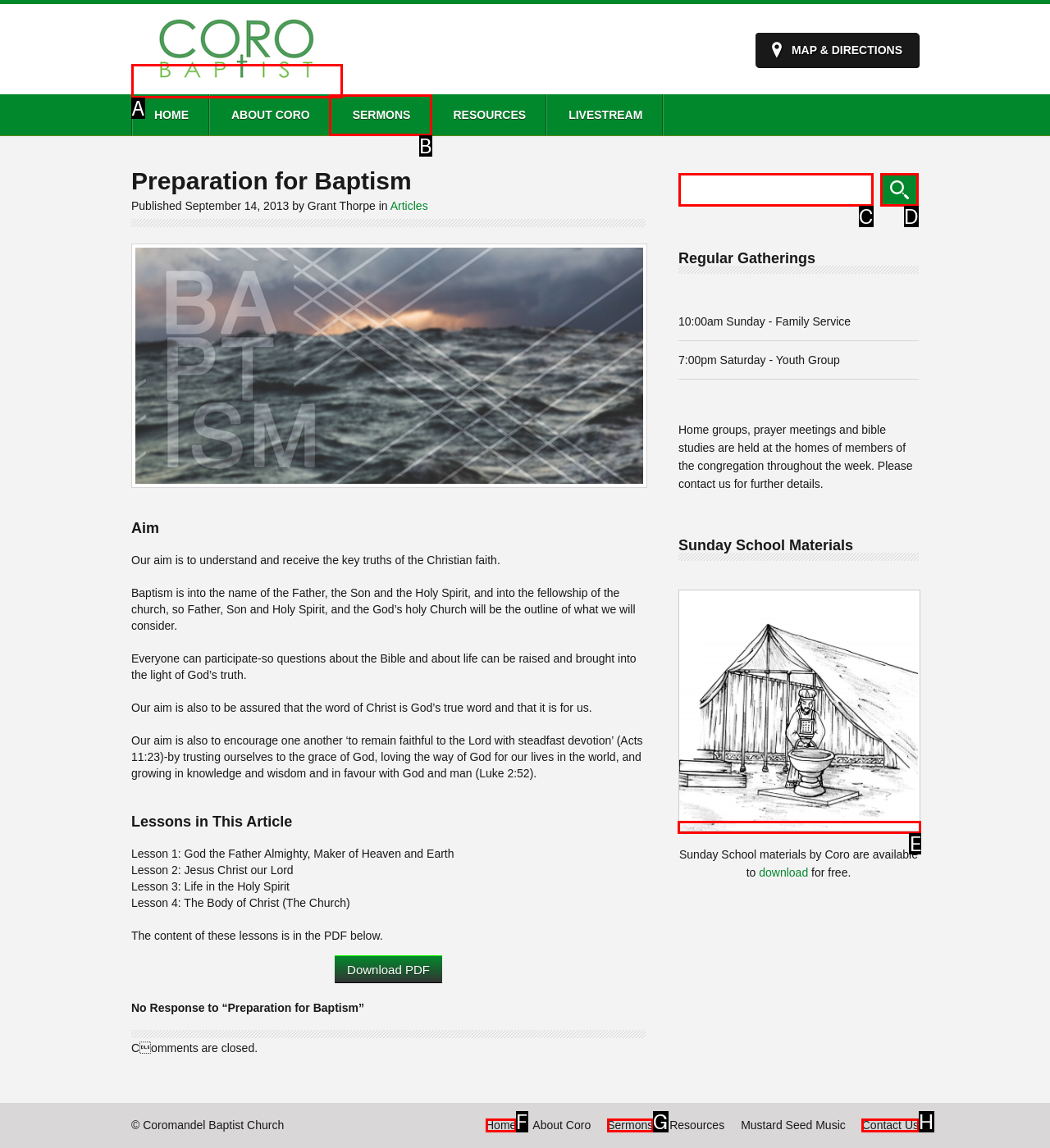Which HTML element should be clicked to fulfill the following task: View 'Sunday School materials'?
Reply with the letter of the appropriate option from the choices given.

E